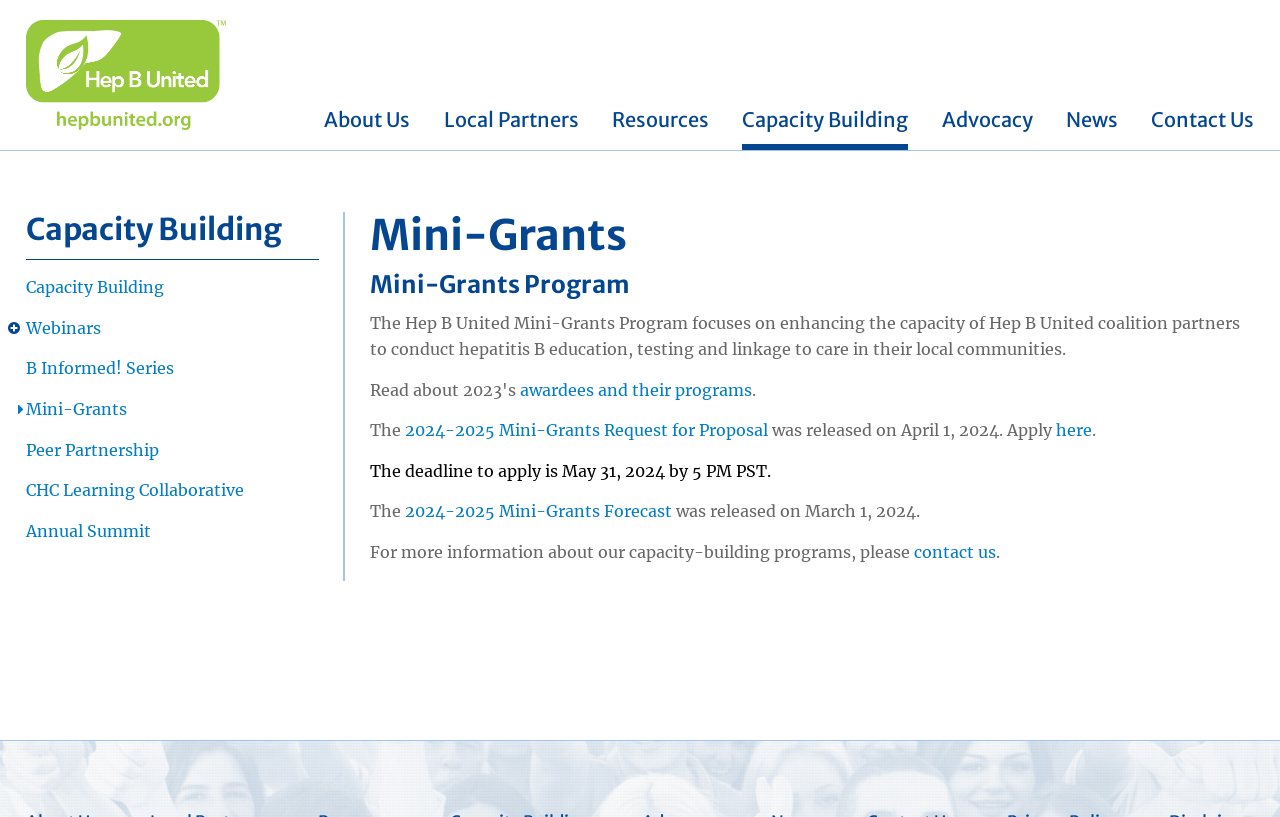Identify the bounding box for the given UI element using the description provided. Coordinates should be in the format (top-left x, top-left y, bottom-right x, bottom-right y) and must be between 0 and 1. Here is the description: B Informed! Series

[0.02, 0.436, 0.249, 0.468]